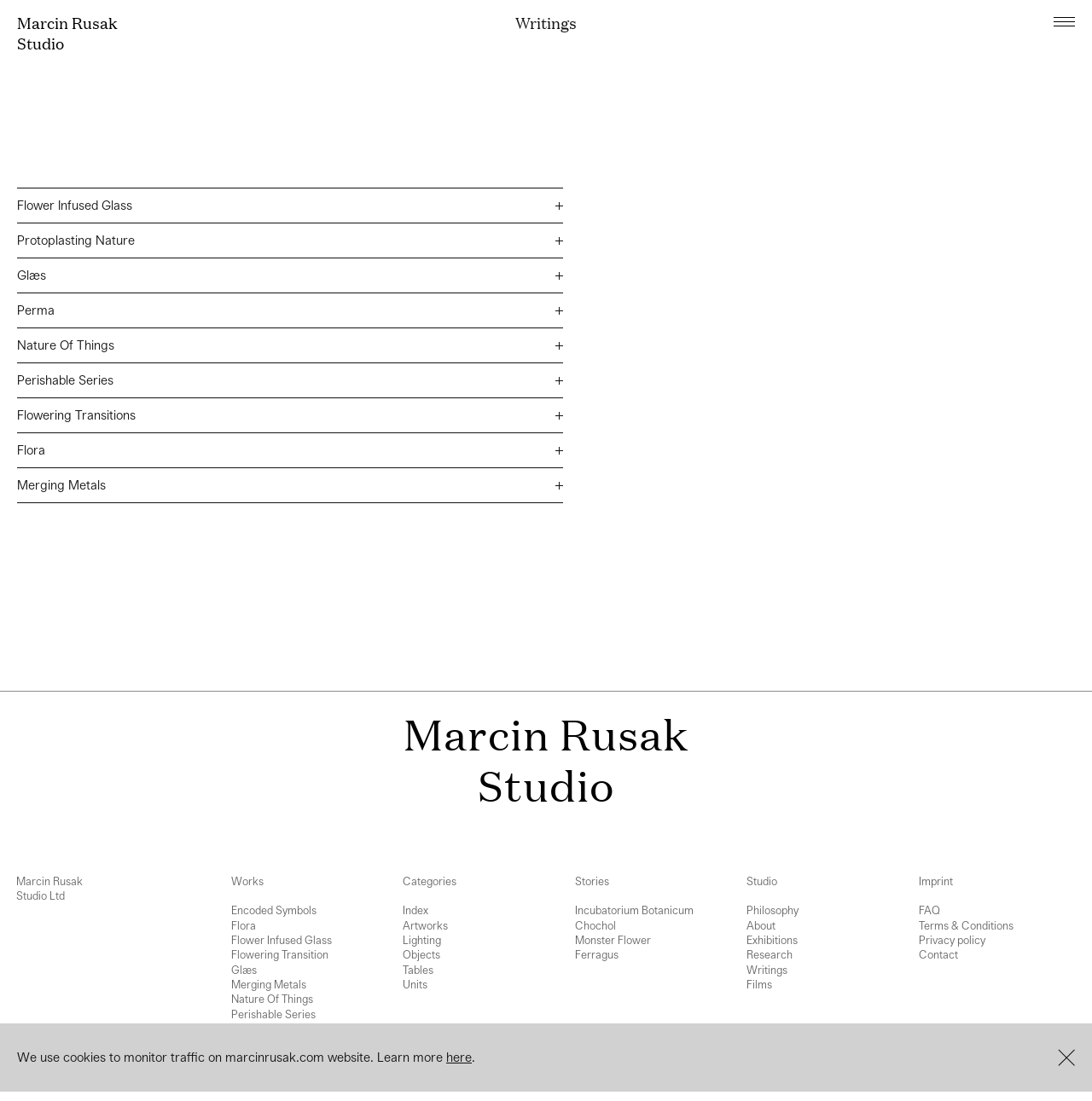How many links are under the 'Categories' heading?
Please give a detailed answer to the question using the information shown in the image.

I found the answer by counting the number of link elements under the 'Categories' heading. There are 6 links: 'Index', 'Artworks', 'Lighting', 'Objects', 'Tables', and 'Units'.